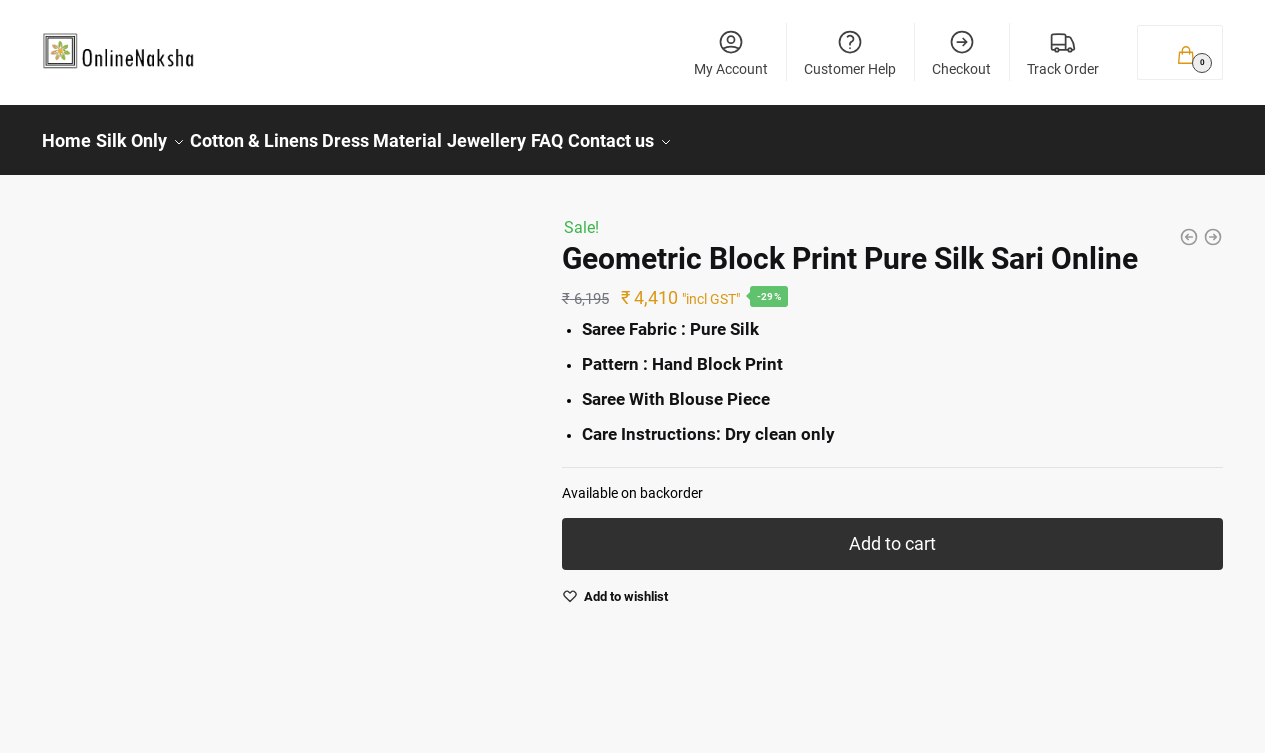Identify the bounding box coordinates for the UI element described as follows: "parent_node: Products search aria-label="Search"". Ensure the coordinates are four float numbers between 0 and 1, formatted as [left, top, right, bottom].

[0.475, 0.033, 0.514, 0.106]